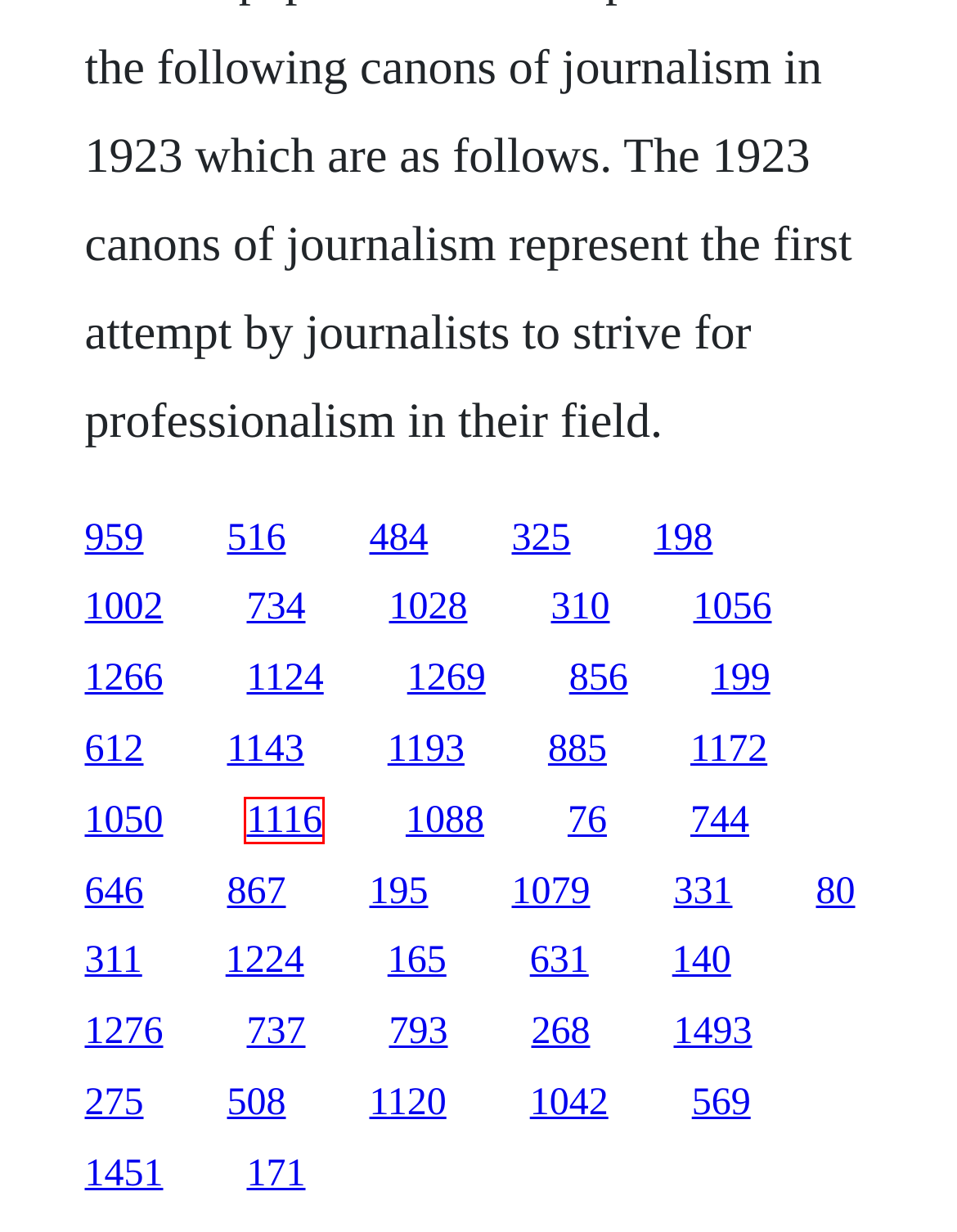You are provided with a screenshot of a webpage containing a red rectangle bounding box. Identify the webpage description that best matches the new webpage after the element in the bounding box is clicked. Here are the potential descriptions:
A. Shugo chara vf episode 74 english sub
B. The fat man in history pdf download full book free download
C. Talent management software oracle
D. Free cheatbook database download
E. Claudia florin salam iti mananc buzele download
F. Dolby ac3 codec expression encoder download
G. Nnneating healthy on the road book
H. Call for fire download deutsch movie2k

B